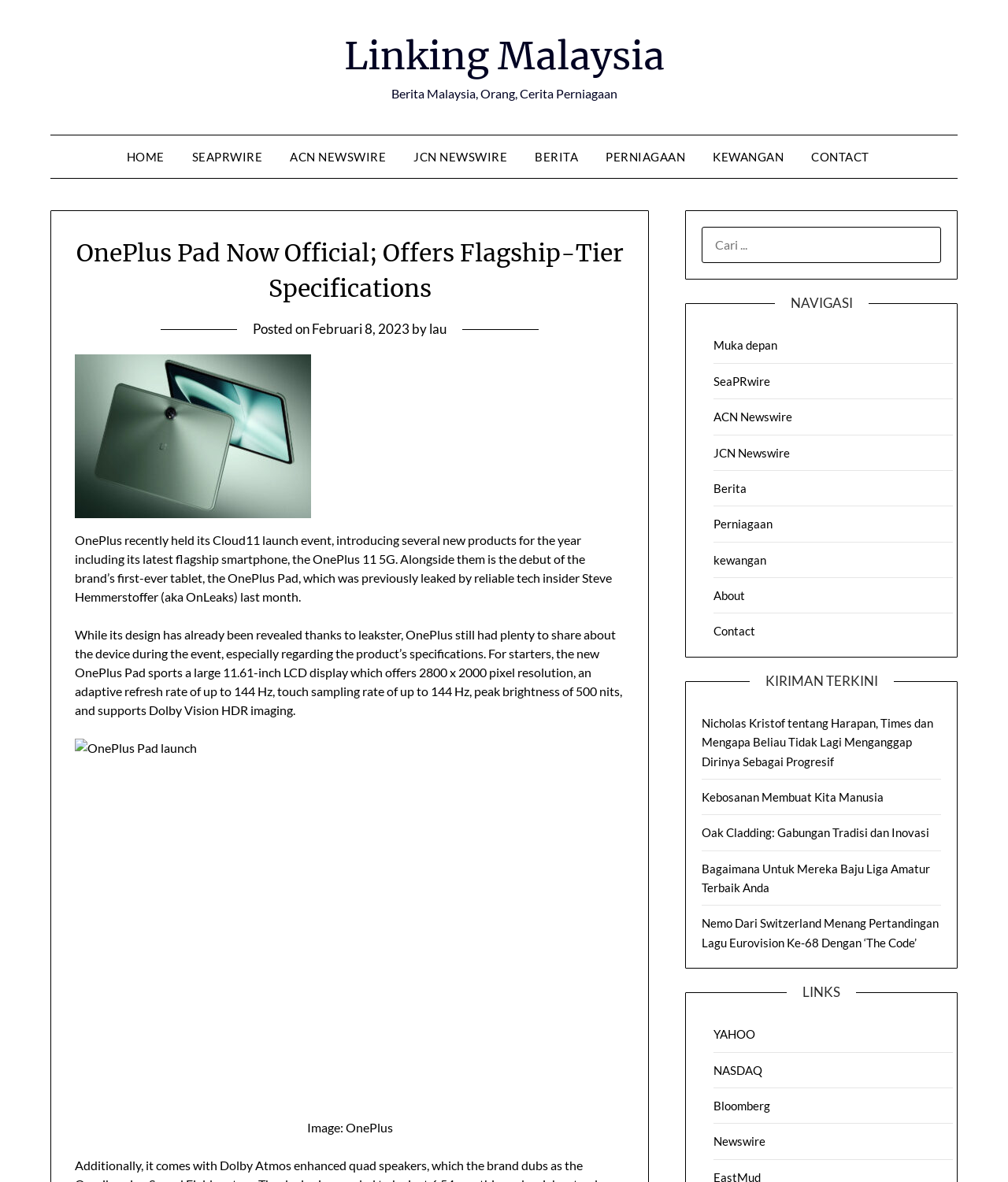Identify the bounding box coordinates for the UI element described by the following text: "aria-label="Search" value=""". Provide the coordinates as four float numbers between 0 and 1, in the format [left, top, right, bottom].

None